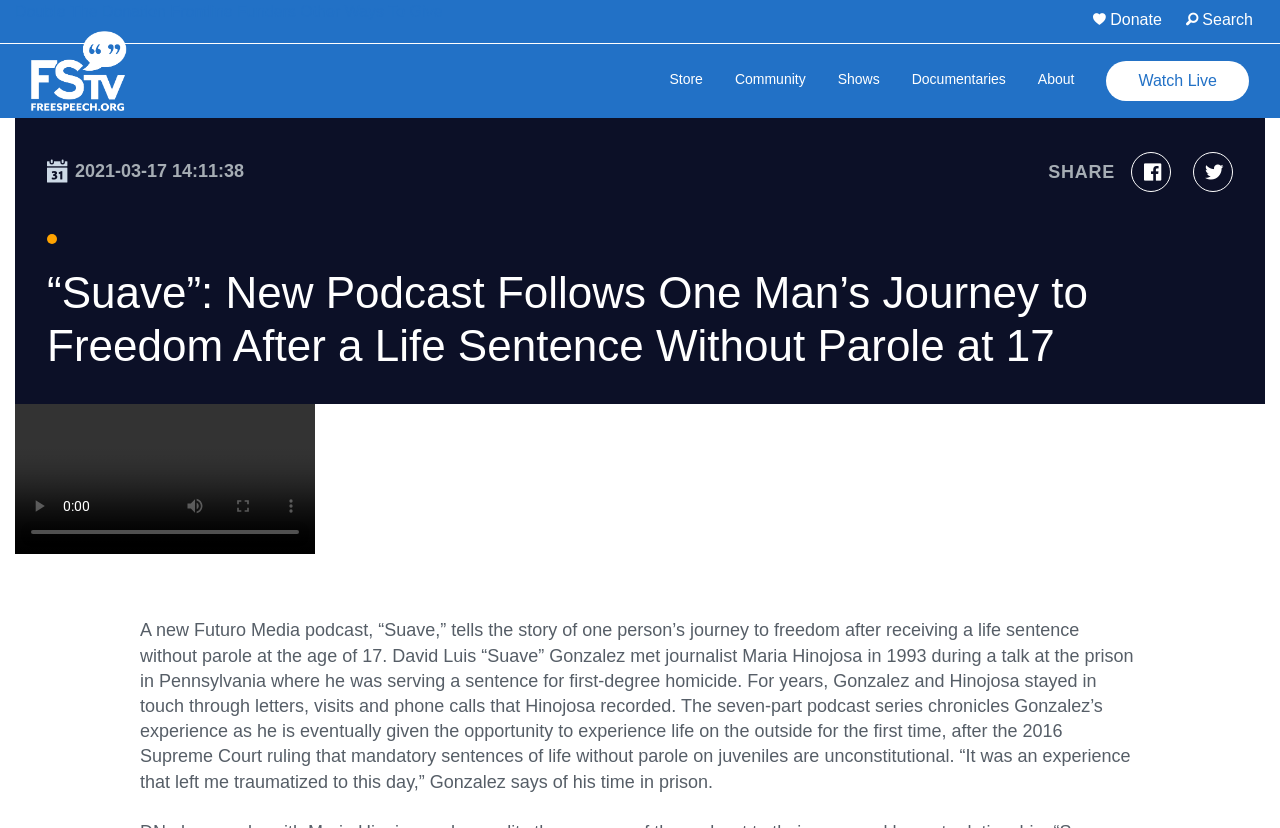Give a detailed account of the webpage, highlighting key information.

The webpage is about a new podcast called "Suave" that follows one man's journey to freedom after a life sentence without parole at 17. At the top right corner, there is a search bar and a "Donate" button. Below the search bar, there are several links to different sections of the website, including "Double The Donation", "Frontline Funders", "Other Ways To Give", and more.

On the top navigation bar, there are links to "Store", "Community", "Shows", "Documentaries", and "About". At the top right corner, there is a "Watch Live" button.

The main content of the webpage is a header section that displays the title of the podcast, "“Suave”: New Podcast Follows One Man’s Journey to Freedom After a Life Sentence Without Parole at 17". Below the title, there is a section with a timestamp, a "SHARE" button, and two social media links.

The main article is a summary of the podcast, which tells the story of David Luis “Suave” Gonzalez, who received a life sentence without parole at the age of 17. The article describes how Gonzalez met journalist Maria Hinojosa in 1993 and how they stayed in touch through letters, visits, and phone calls. The podcast chronicles Gonzalez's experience as he is eventually given the opportunity to experience life on the outside for the first time.

At the bottom of the webpage, there are several media controls, including a play button, a mute button, a full-screen button, and a slider to scrub through the video.